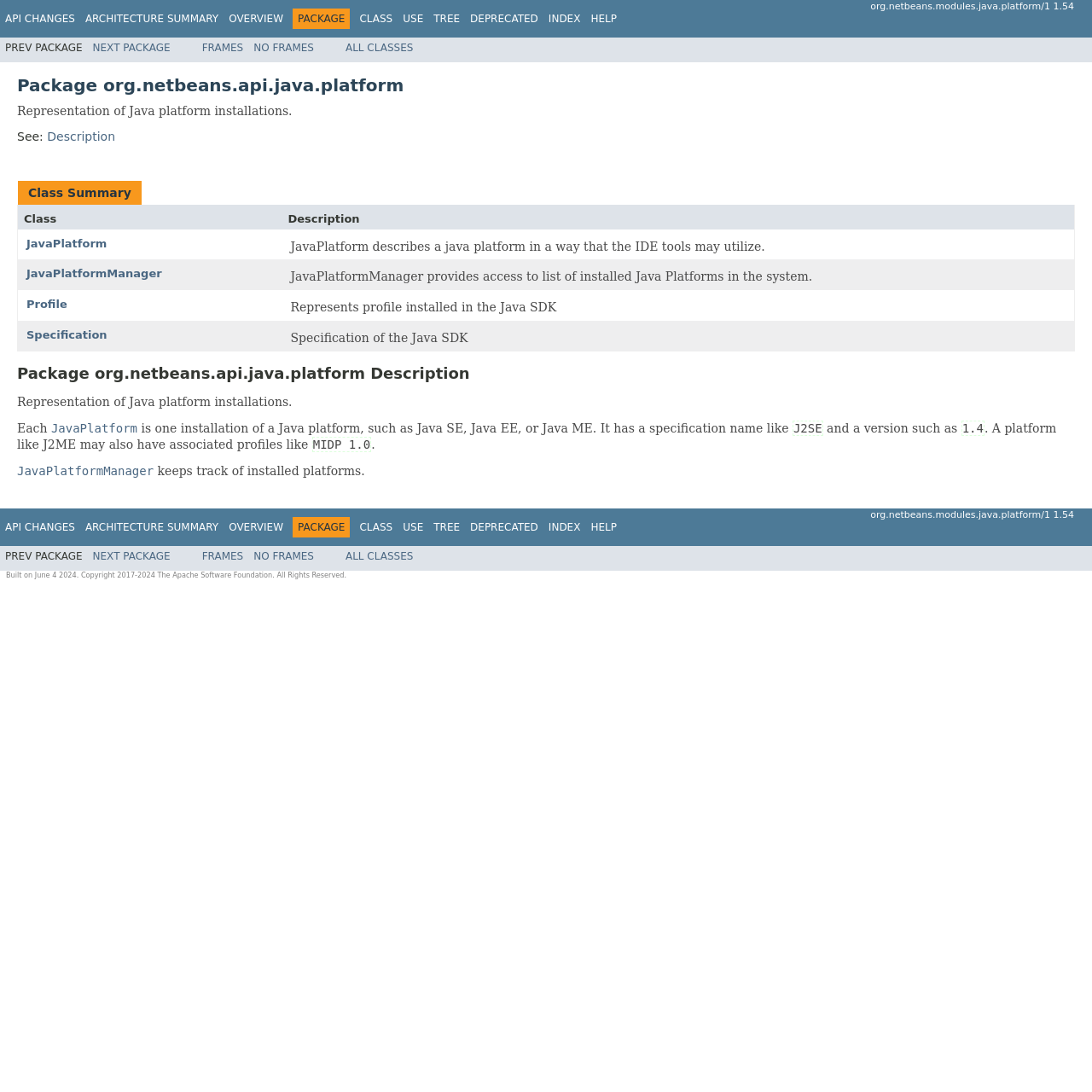What is the name of the class that represents a Java platform installation?
Based on the screenshot, give a detailed explanation to answer the question.

The name of the class that represents a Java platform installation can be found in the table 'Class Summary' where it is listed as 'JavaPlatform' with a description 'JavaPlatform describes a java platform in a way that the IDE tools may utilize.'